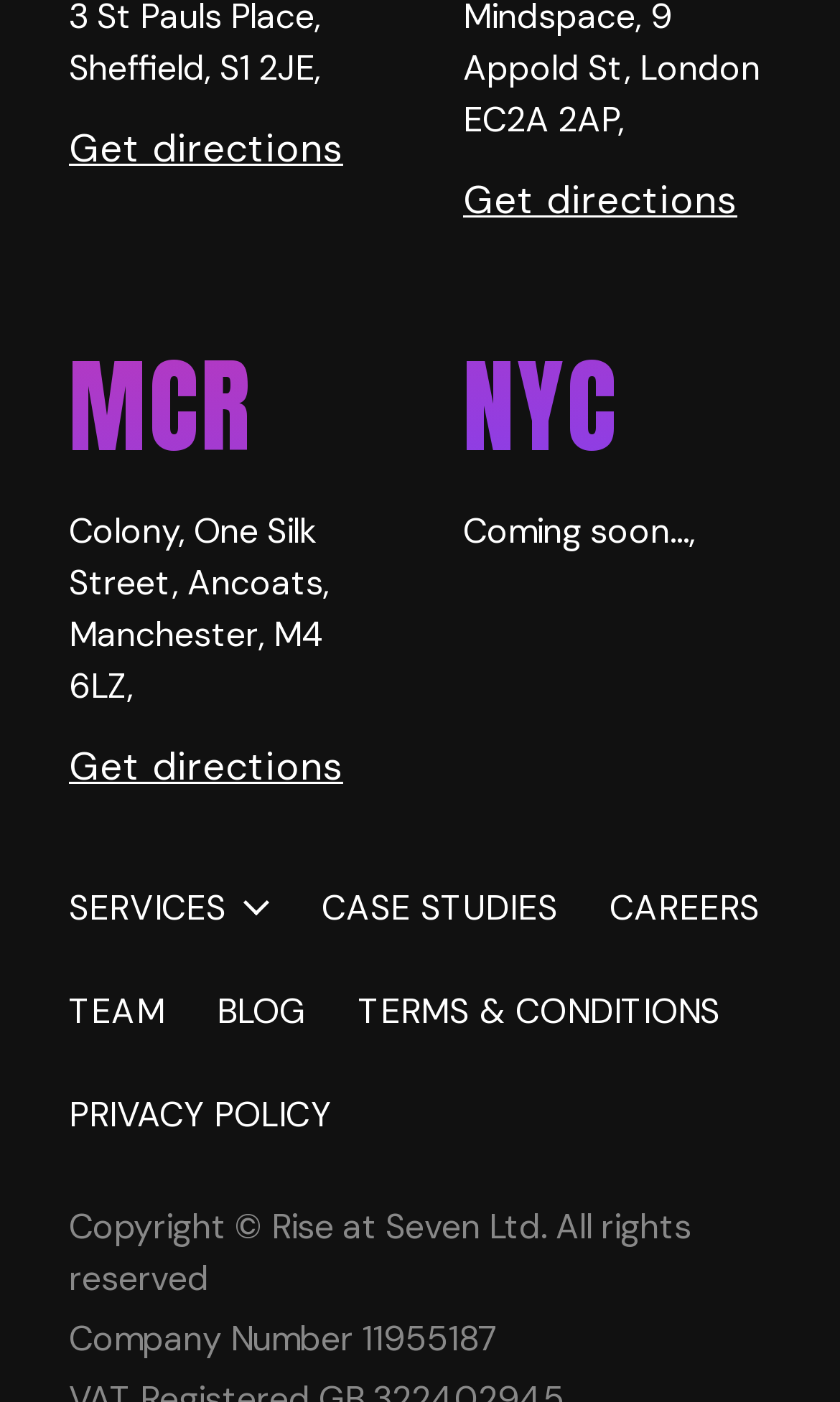What is the address of MCR?
Based on the image, answer the question with as much detail as possible.

I found the address by looking at the group element with the heading 'MCR' and finding the StaticText element inside it, which contains the address.